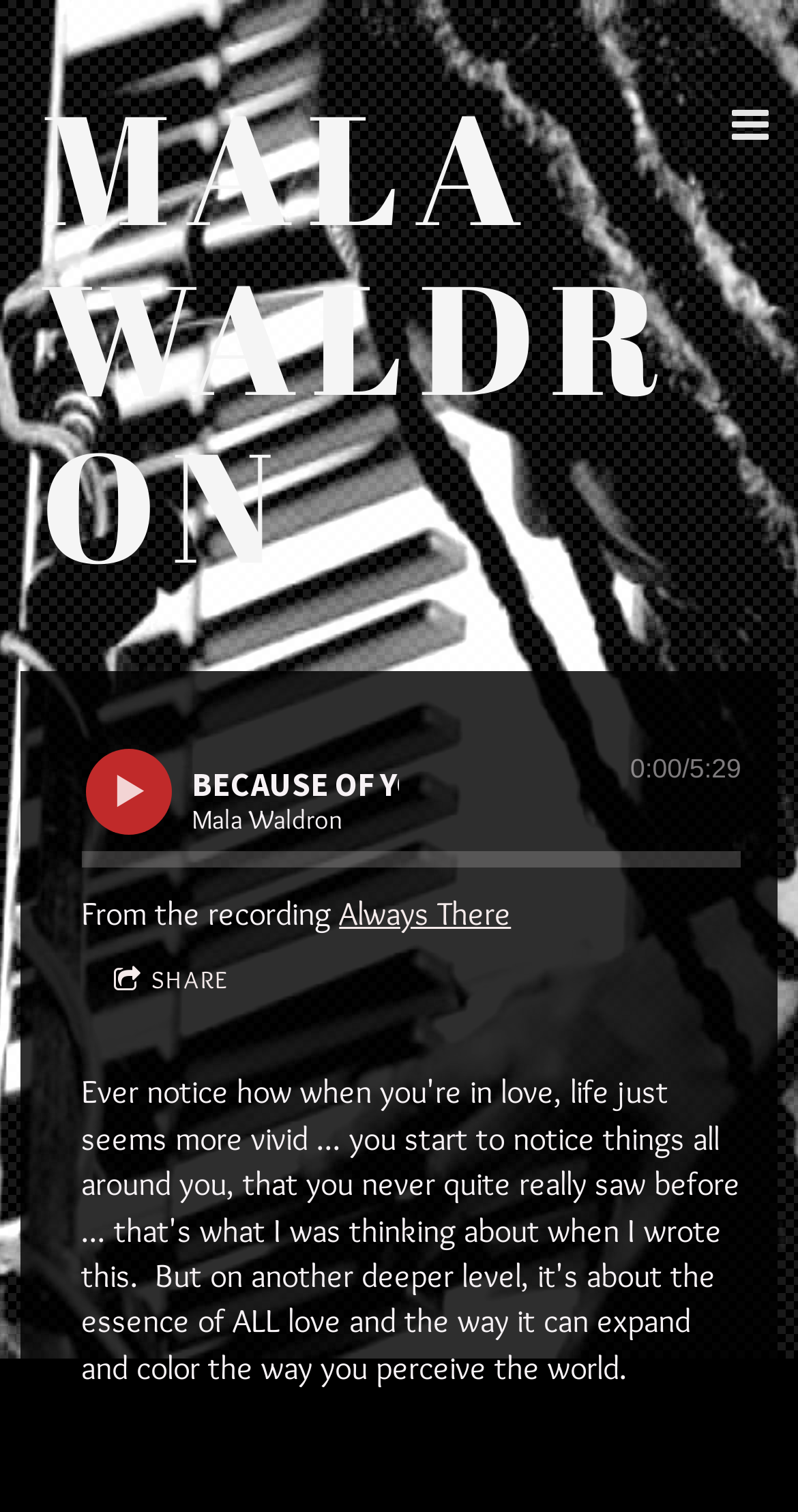What is the current time of the clip?
Please respond to the question with as much detail as possible.

The current time of the clip is obtained from the static text '0:00' which is located at the bottom of the header section.